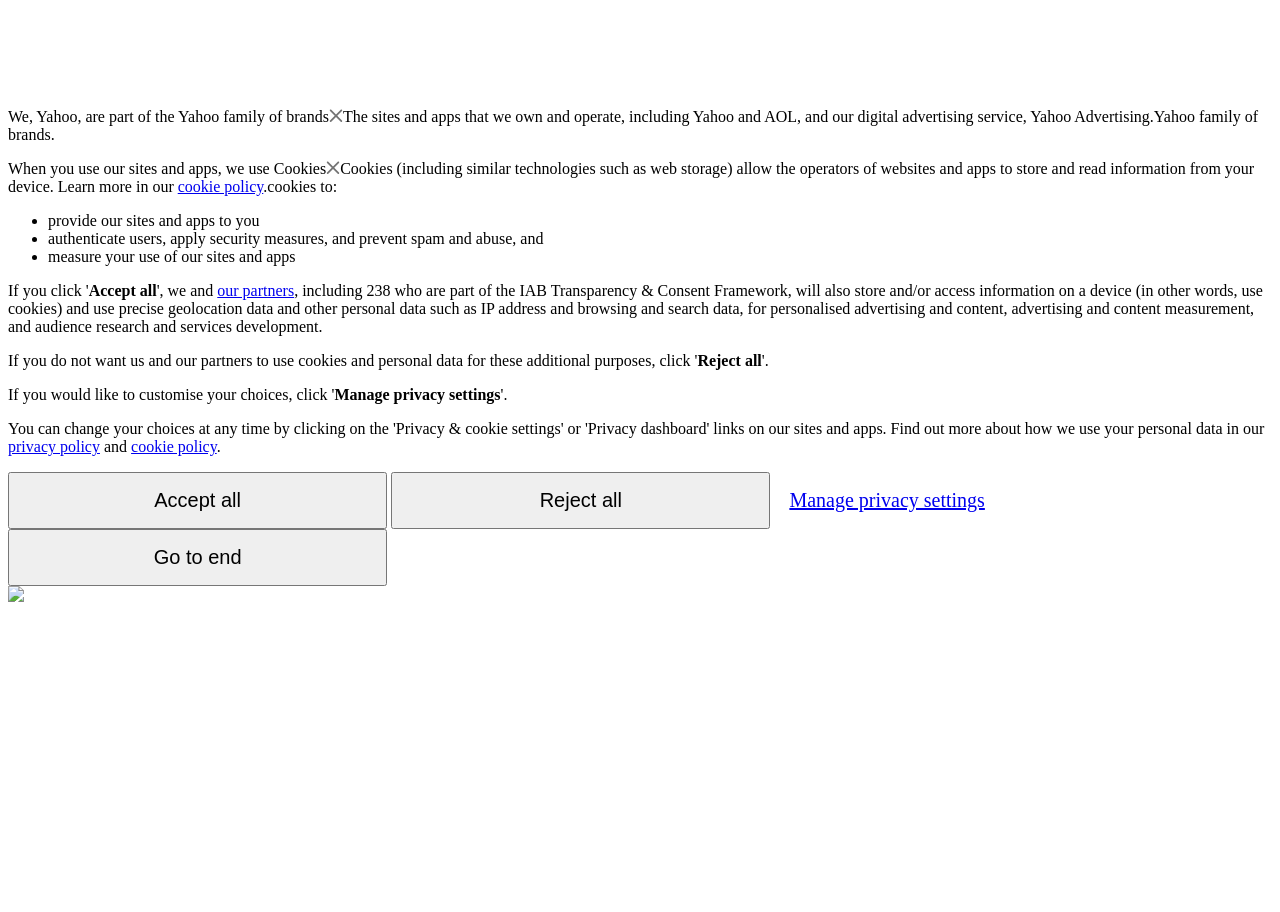Calculate the bounding box coordinates of the UI element given the description: "our partners".

[0.17, 0.309, 0.23, 0.328]